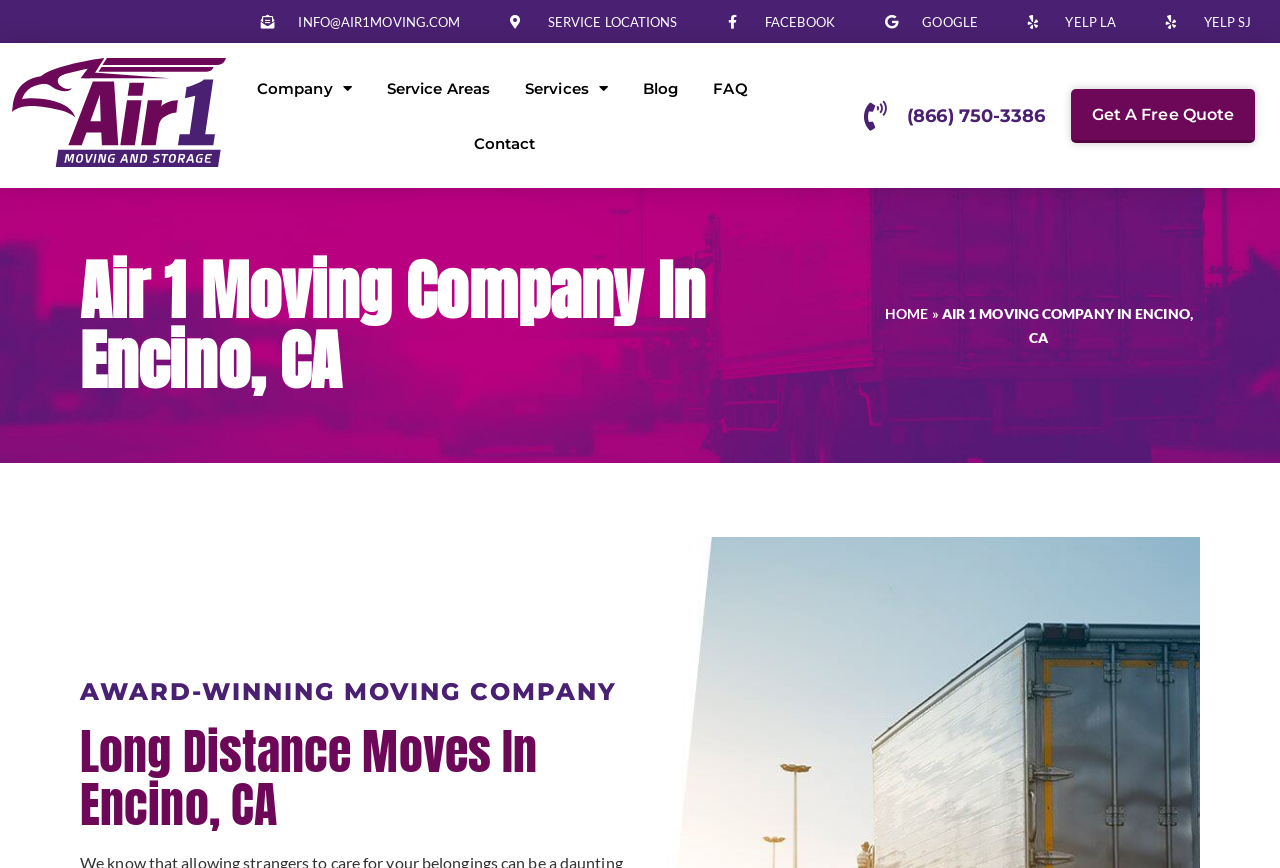Determine the coordinates of the bounding box for the clickable area needed to execute this instruction: "Visit the company's Facebook page".

[0.568, 0.011, 0.652, 0.039]